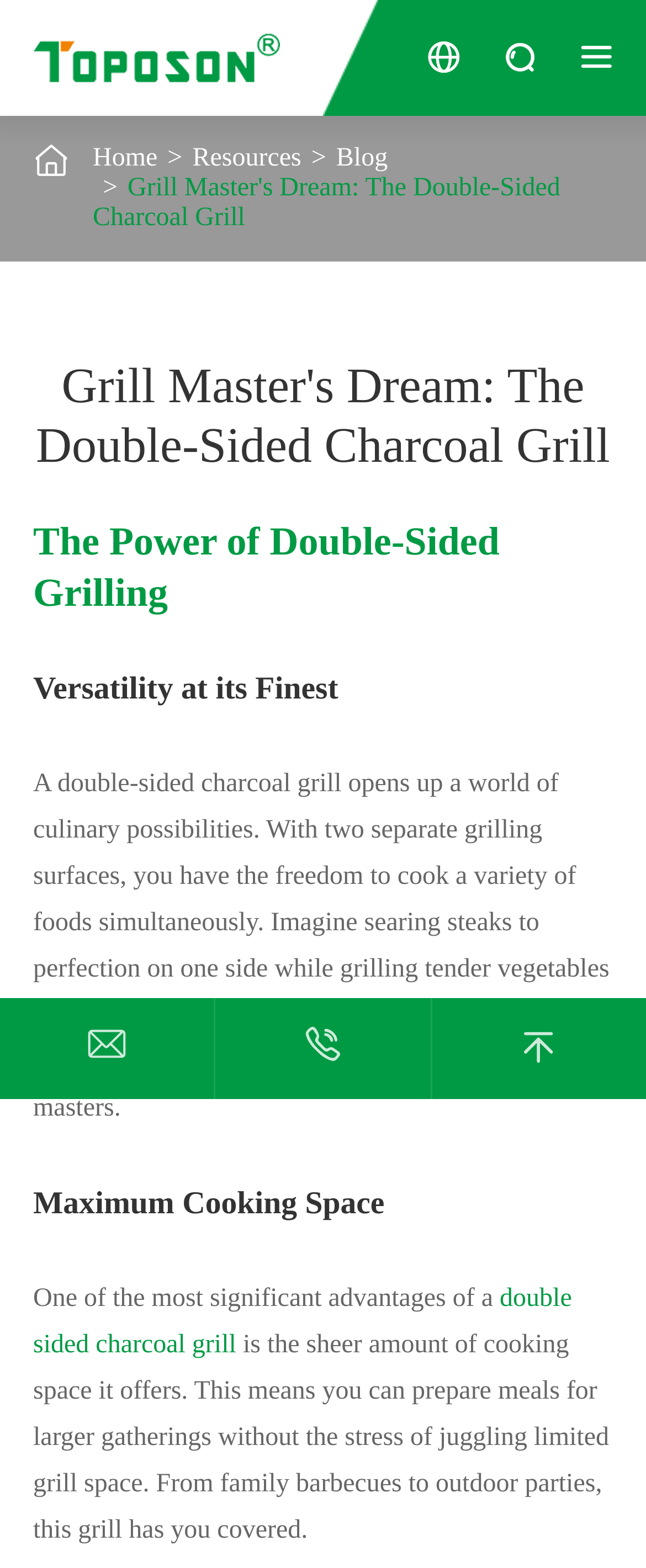Using the image as a reference, answer the following question in as much detail as possible:
How many navigation links are there at the top?

There are four navigation links at the top of the webpage, which are 'Home', 'Resources', 'Blog', and the current page 'Grill Master's Dream: The Double-Sided Charcoal Grill'.